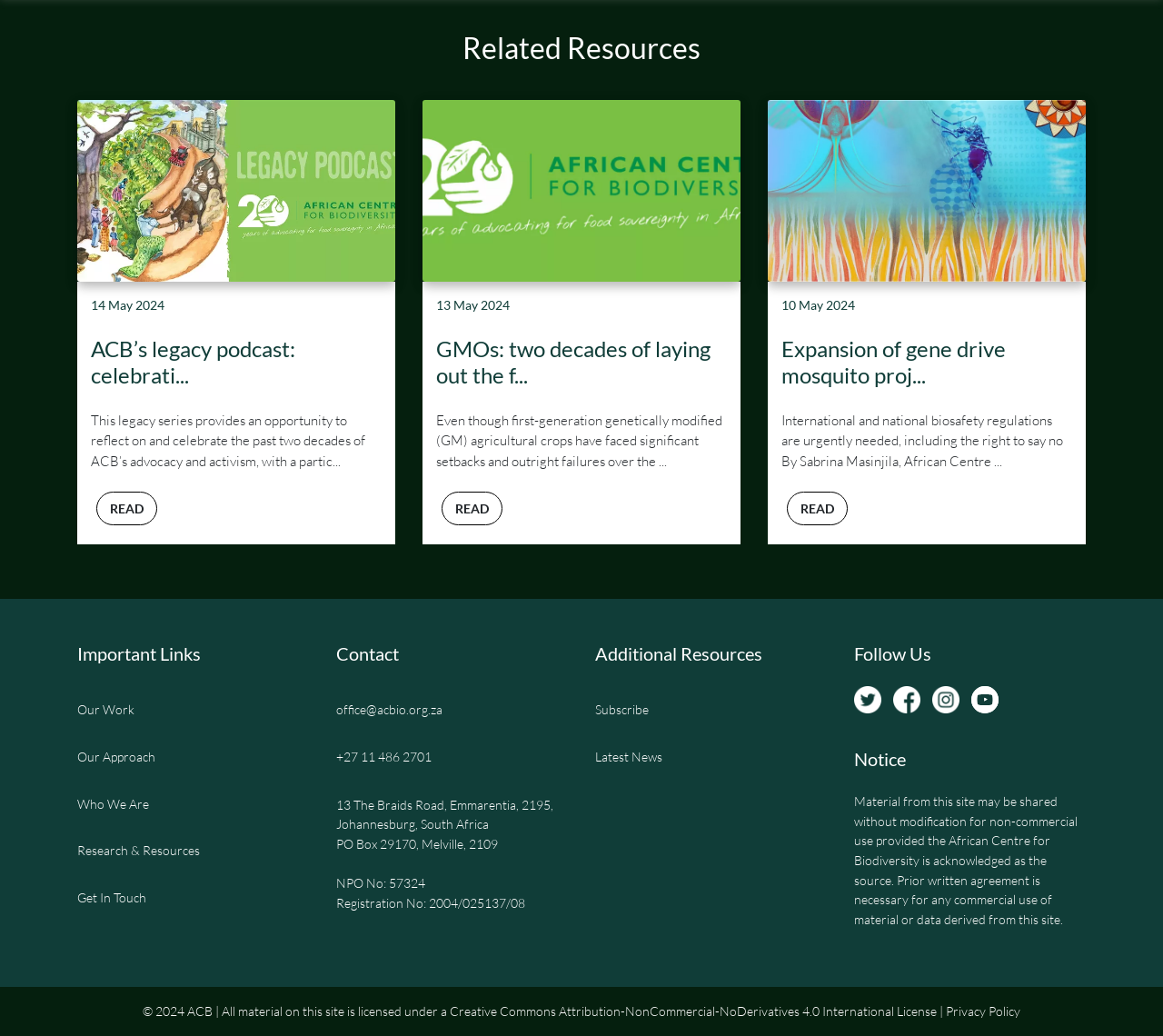Refer to the image and answer the question with as much detail as possible: What is the topic of the first article?

The first article is titled 'ACB’s legacy podcast: celebrating 20 years of resistance against GMOs in Africa' which can be found under the 'Related Resources' heading.